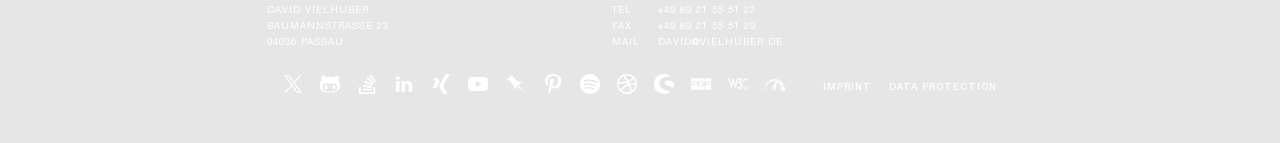Please predict the bounding box coordinates of the element's region where a click is necessary to complete the following instruction: "send a fax". The coordinates should be represented by four float numbers between 0 and 1, i.e., [left, top, right, bottom].

[0.514, 0.154, 0.591, 0.224]